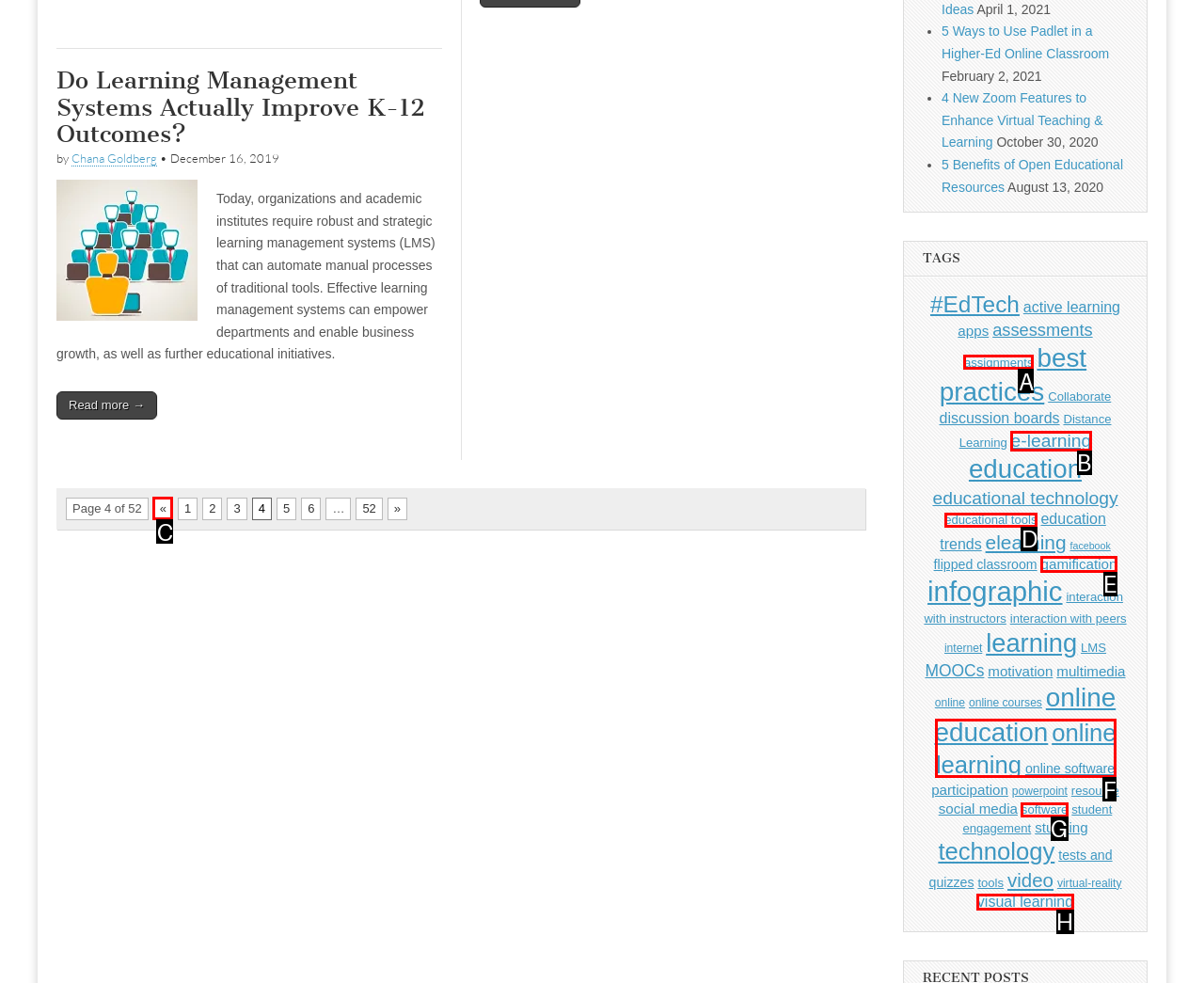Identify the UI element that corresponds to this description: «
Respond with the letter of the correct option.

C